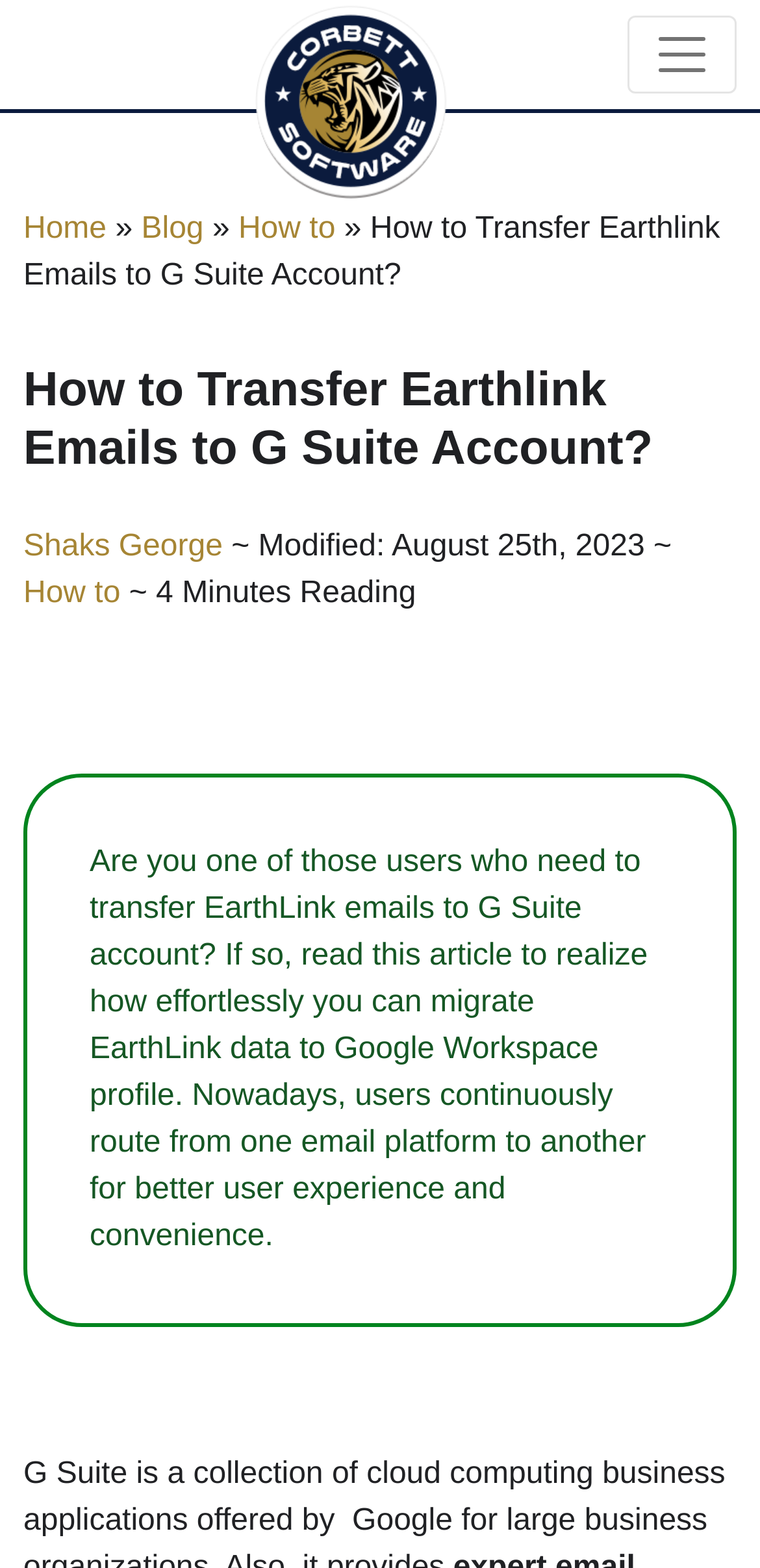Locate and extract the headline of this webpage.

How to Transfer Earthlink Emails to G Suite Account?